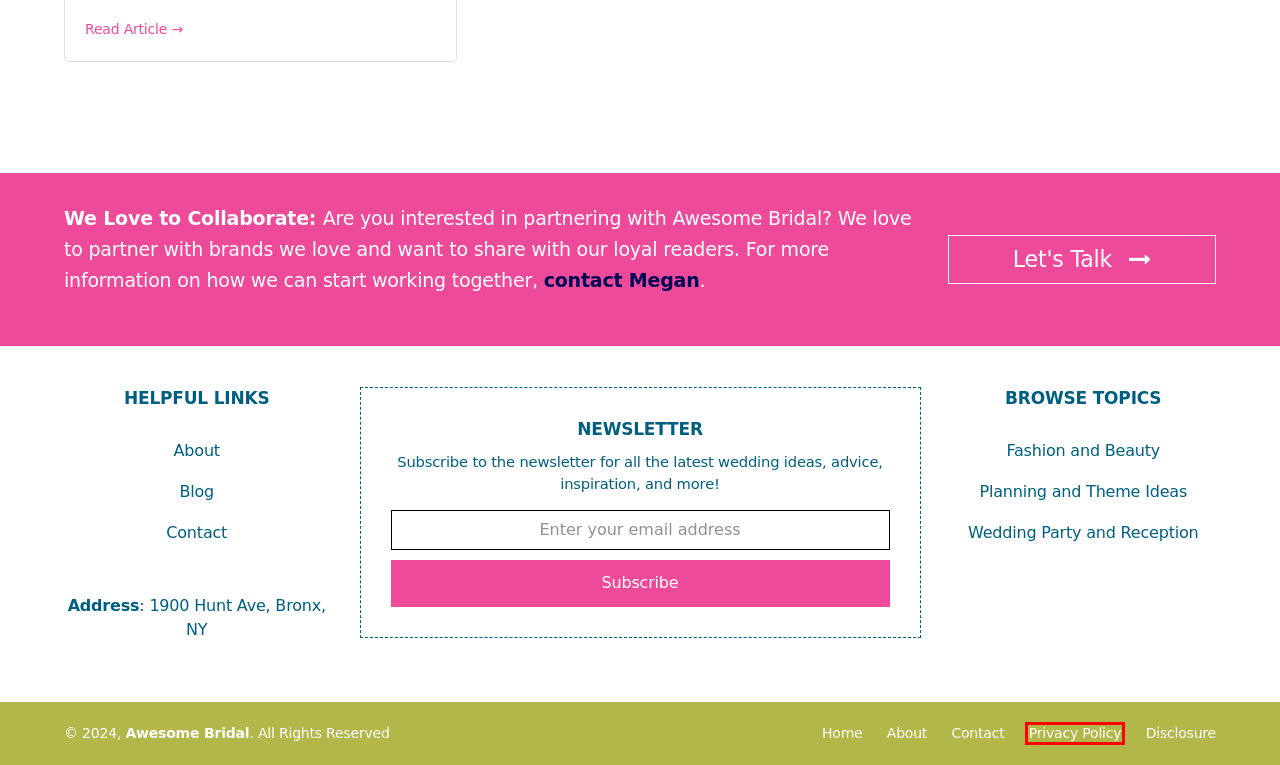You have a screenshot showing a webpage with a red bounding box highlighting an element. Choose the webpage description that best fits the new webpage after clicking the highlighted element. The descriptions are:
A. Disclosure | Awesome Bridal
B. Wedding Fashion & Beauty | Bridal Dresses & Accessories
C. Bridal Shower Decorations That Will Suit Your Theme
D. About Us | Awesome Bridal
E. Wedding planning |Get Wedding Tips, Ideas, and Guides
F. Privacy Policy - Awesome Bridal
G. Contact | Awesome Bridal
H. Ideas Galore for the Ultimate Wedding Party and Reception

F